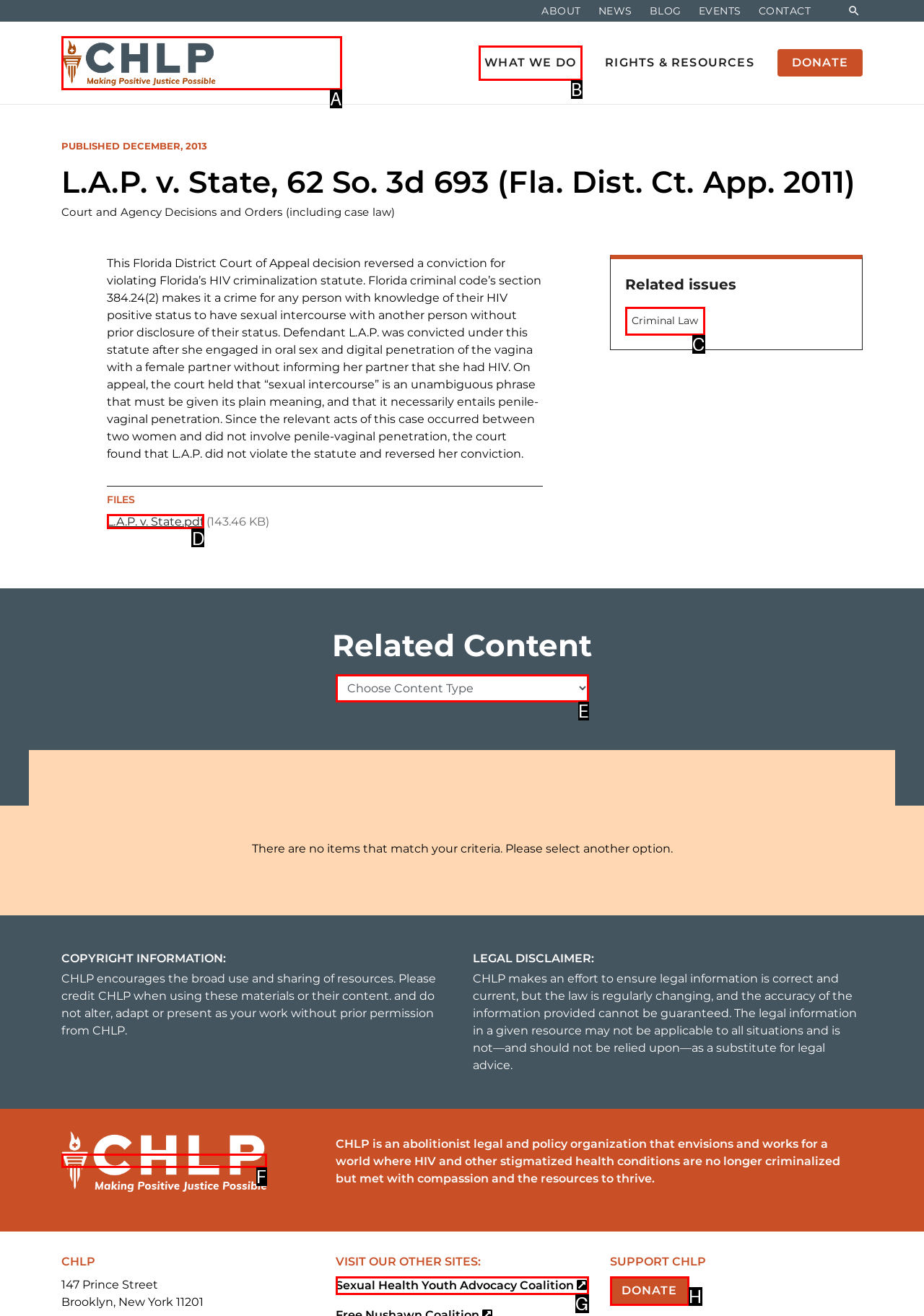Select the appropriate HTML element that needs to be clicked to finish the task: View the 'L.A.P. v. State.pdf' document
Reply with the letter of the chosen option.

D